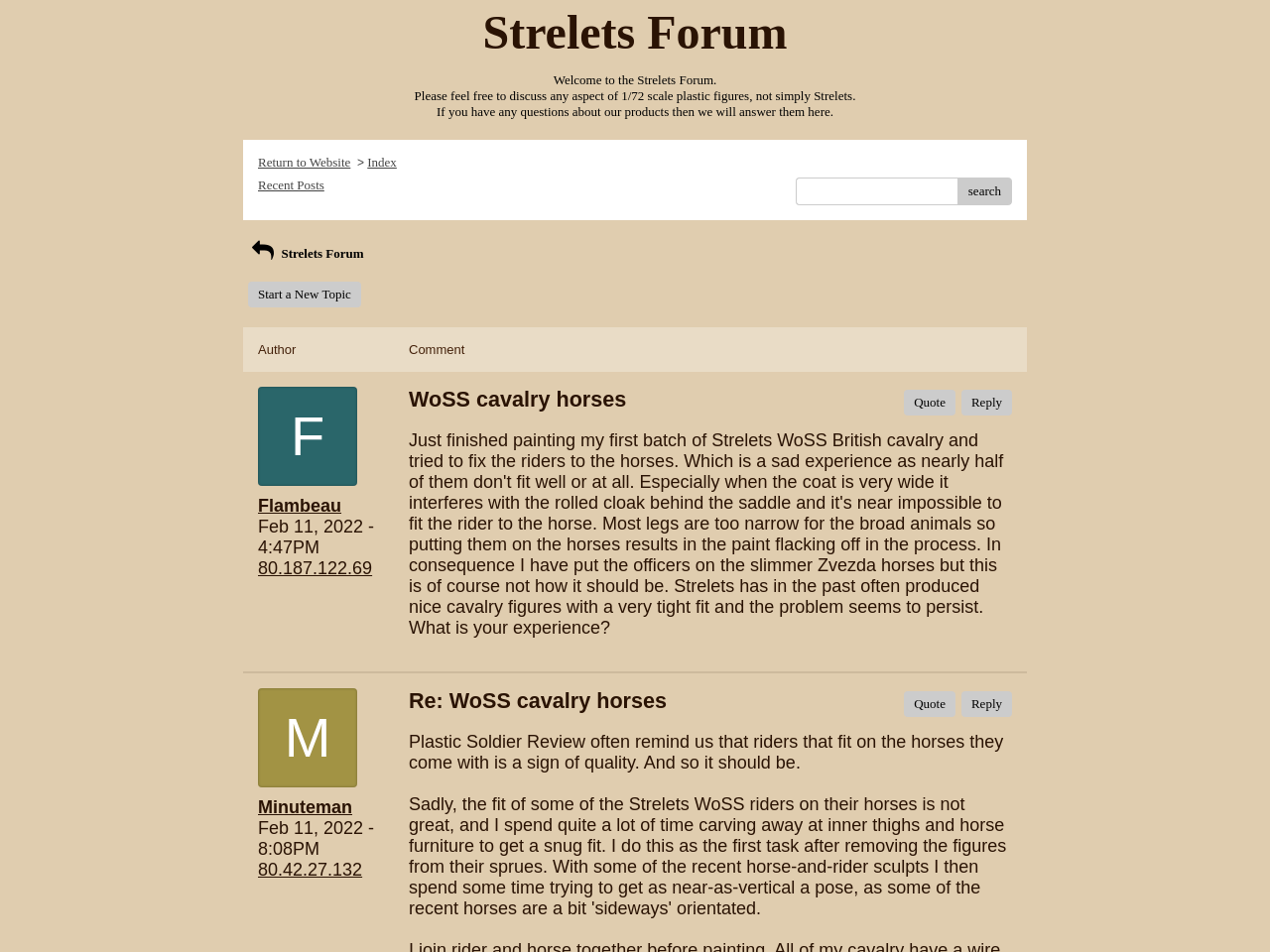Elaborate on the webpage's design and content in a detailed caption.

The webpage is a forum discussion page titled "Strelets Forum". At the top, there is a heading with the same title, followed by a welcome message and a brief description of the forum's purpose. Below this, there are links to return to the website, index, and recent posts.

On the left side, there is a search bar with a search button next to it. Above the search bar, there is a link to start a new topic. Below the search bar, there are two columns of text, one labeled "Author" and the other labeled "Comment".

The main content of the page consists of a series of posts, each with an author's name, comment, and timestamp. The posts are arranged in a vertical list, with the most recent post at the top. Each post has a quote and reply button to the right of the author's name.

The posts themselves contain text discussing various topics, including WoSS cavalry horses and the quality of riders fitting on horses. There are also links to user profiles and IP addresses scattered throughout the posts.